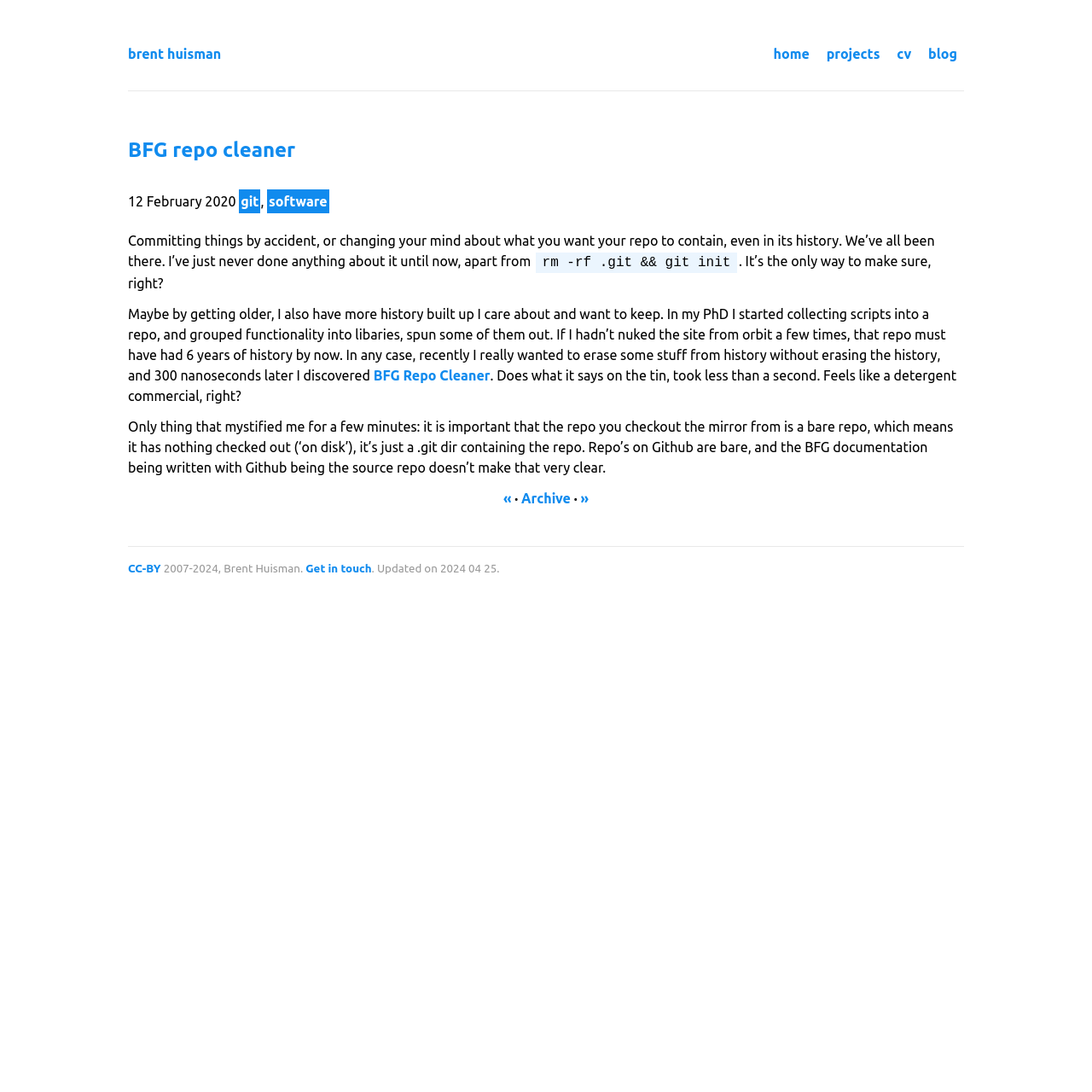Could you highlight the region that needs to be clicked to execute the instruction: "read the blog"?

[0.85, 0.042, 0.877, 0.056]